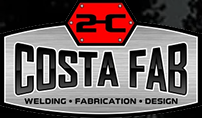What is the shape of the stylized element above the company name?
Look at the webpage screenshot and answer the question with a detailed explanation.

Above the company name, a stylized red hexagon contains the initials '2C', adding a unique branding element to the logo.